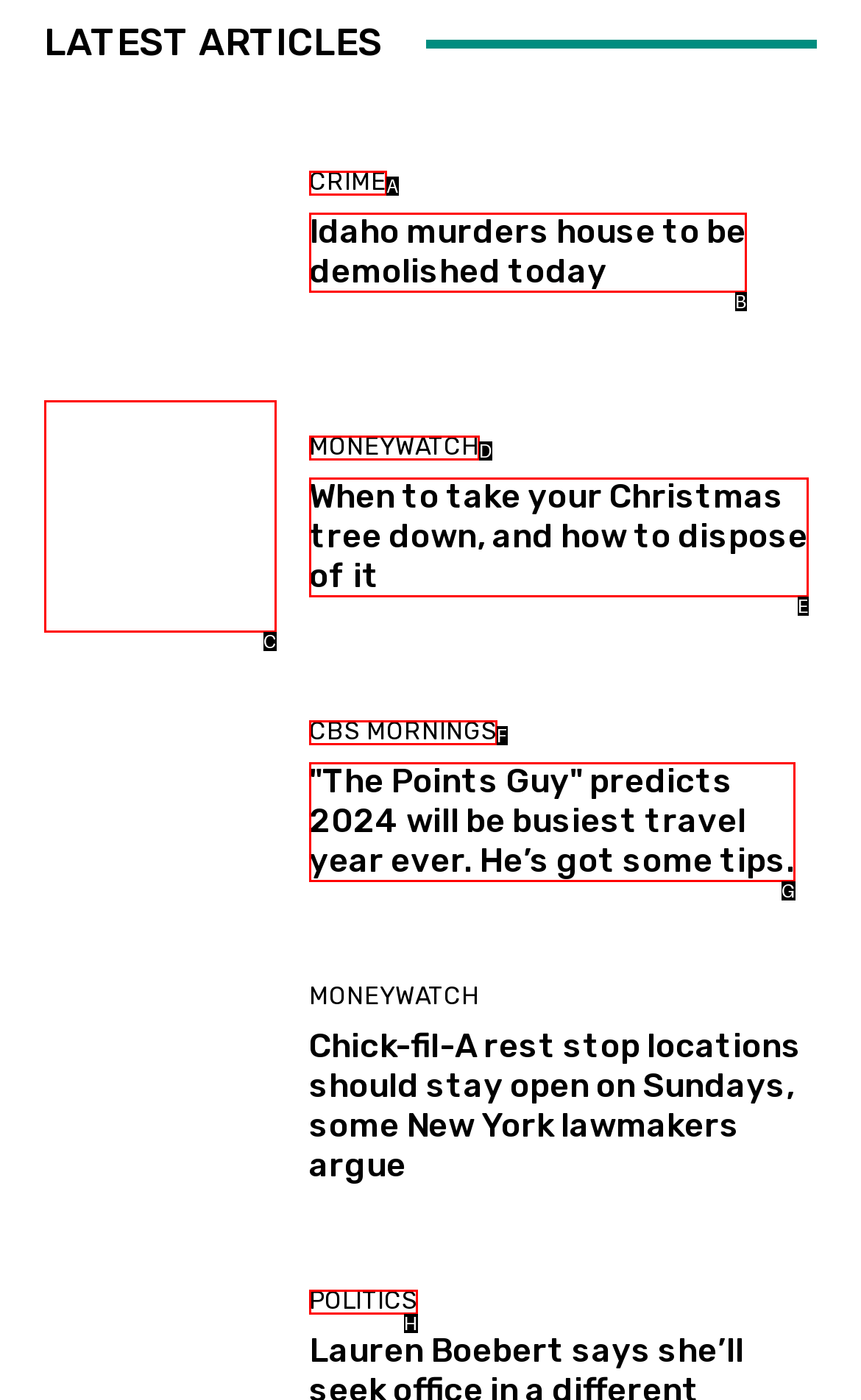Based on the element description: crime, choose the HTML element that matches best. Provide the letter of your selected option.

A